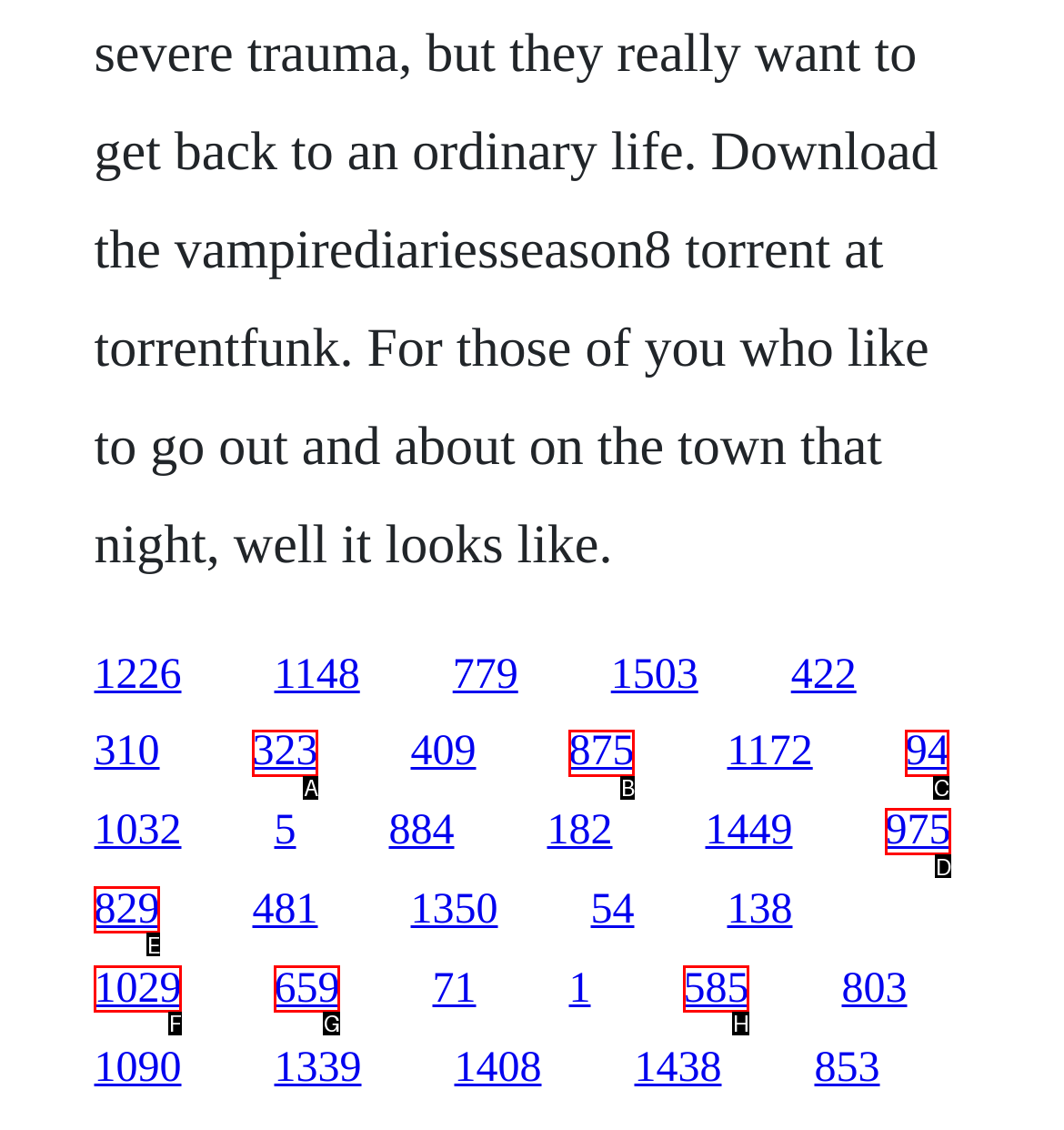Identify the option that corresponds to the description: 94. Provide only the letter of the option directly.

C